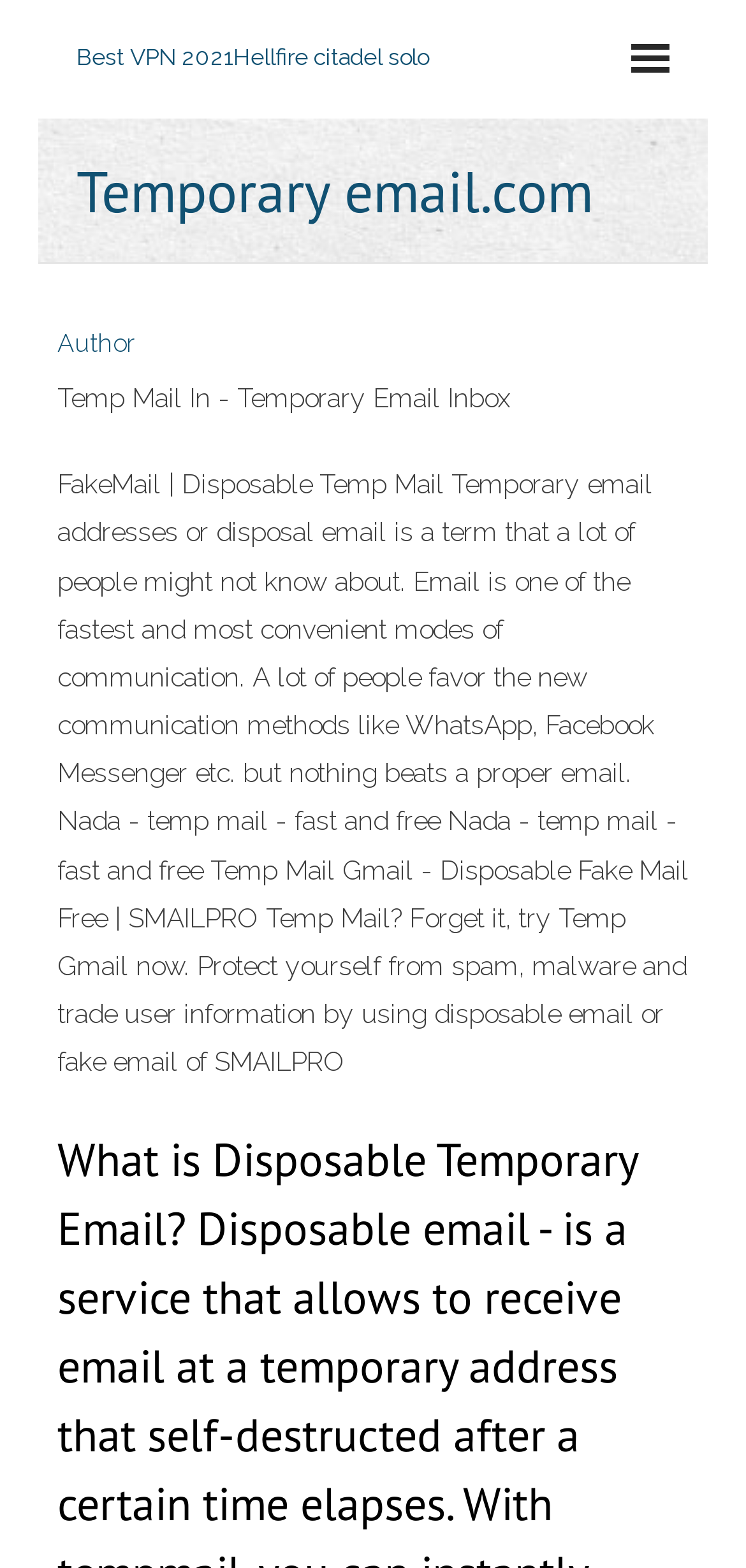Explain the webpage's layout and main content in detail.

The webpage is about Temporary email.com, a service providing temporary email addresses. At the top, there is a heading with the title "Temporary email.com". Below the heading, there is a link to "Author" on the left side. To the right of the "Author" link, there is a static text describing the service, "Temp Mail In - Temporary Email Inbox". 

Further down, there is a long paragraph of static text that explains the concept of temporary email addresses, their benefits, and how they can protect users from spam, malware, and user information trade. This text is positioned below the "Temp Mail In - Temporary Email Inbox" text.

On the top-right side, there is a table layout with a link to "Best VPN 2021Hellfire citadel solo", which is divided into two parts: "Best VPN 2021" and "VPN 2021". This link is positioned above the "Temporary email.com" heading.